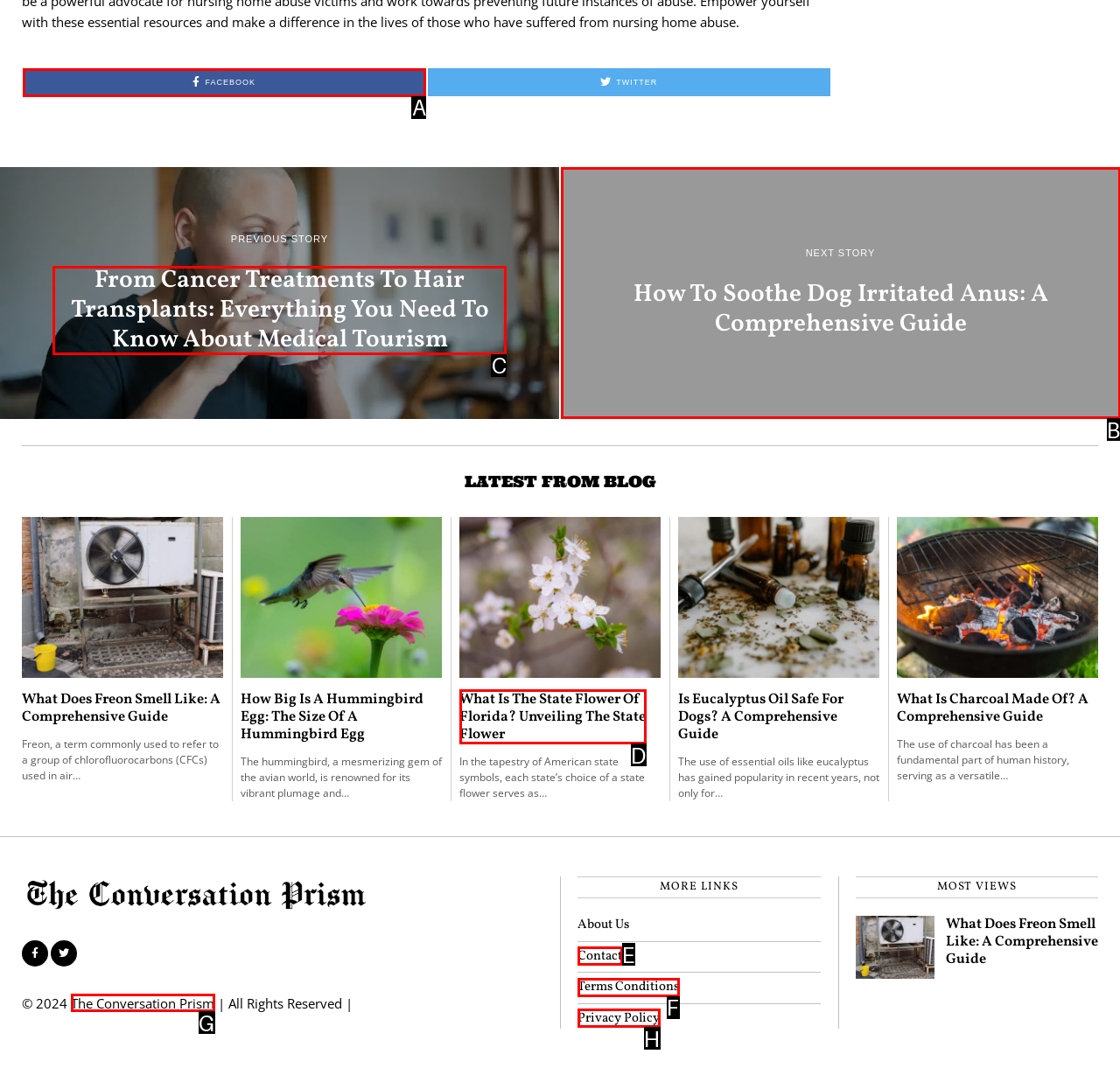Determine which HTML element I should select to execute the task: Read the article about medical tourism
Reply with the corresponding option's letter from the given choices directly.

C